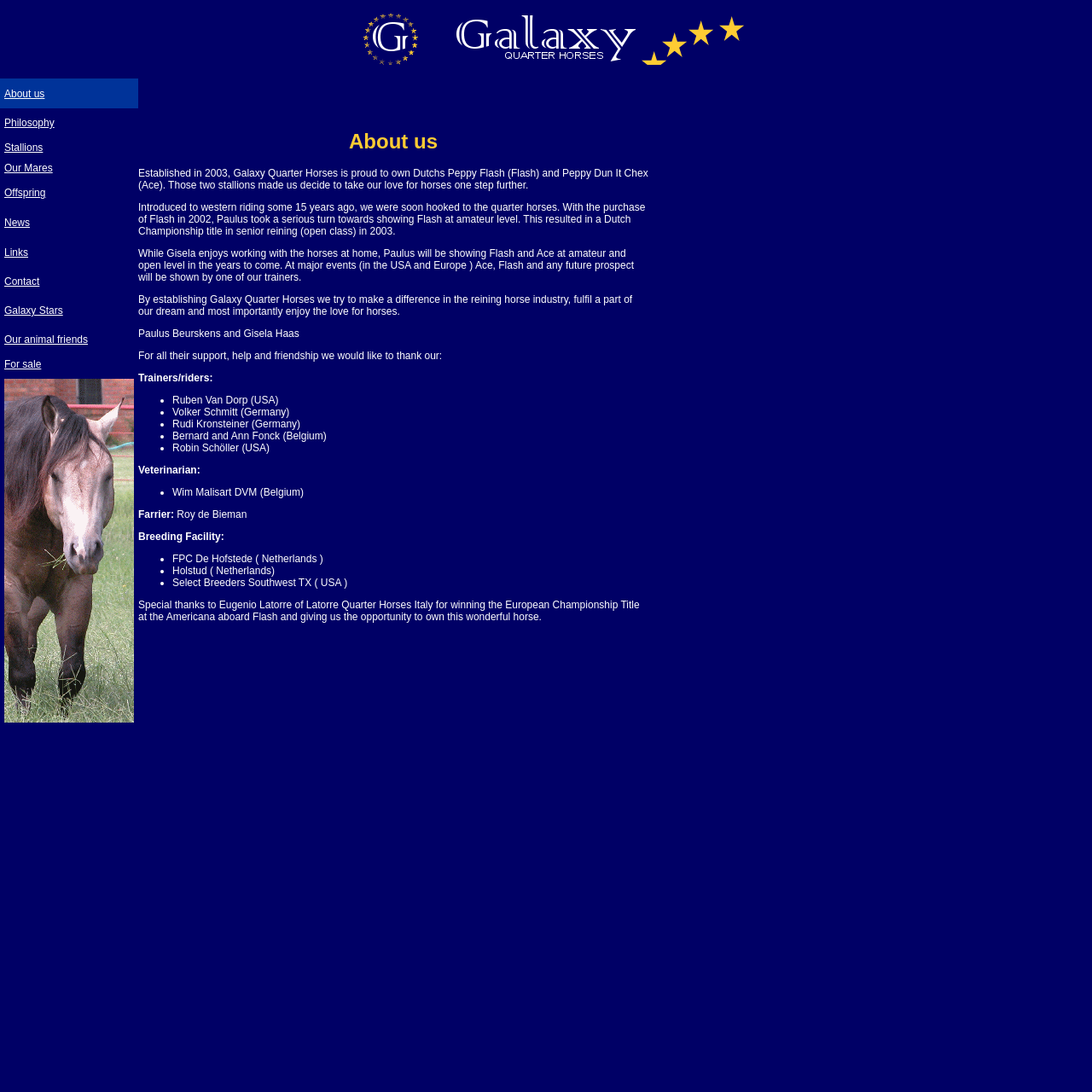Please predict the bounding box coordinates (top-left x, top-left y, bottom-right x, bottom-right y) for the UI element in the screenshot that fits the description: For sale

[0.004, 0.328, 0.038, 0.339]